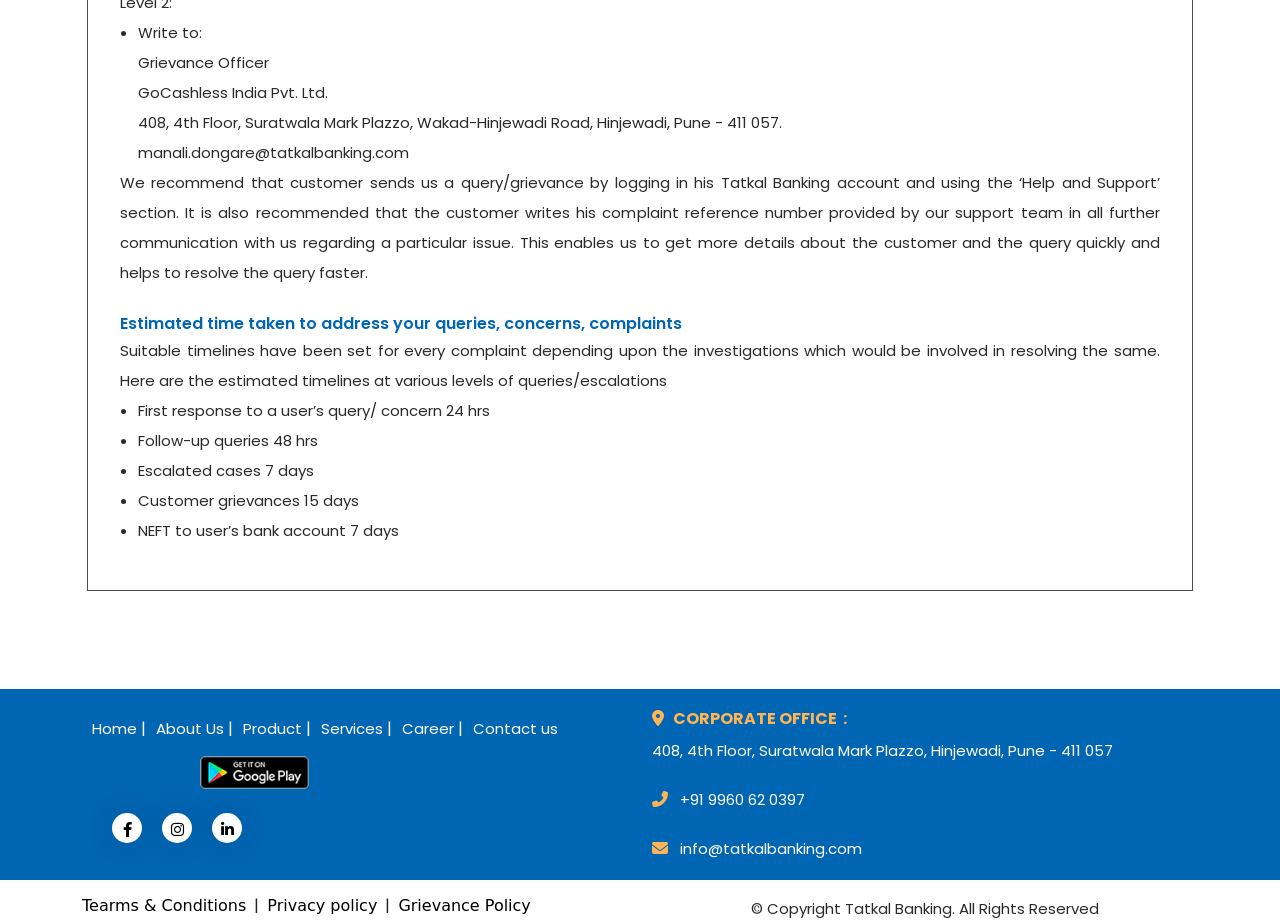What is the estimated time to address a user's query or concern?
Refer to the image and give a detailed response to the question.

I found the estimated time to address a user's query or concern by looking at the StaticText element with the text 'First response to a user’s query/ concern 24 hrs' which is located at coordinates [0.108, 0.432, 0.383, 0.455]. This text is part of a list of estimated timelines for addressing queries and concerns.